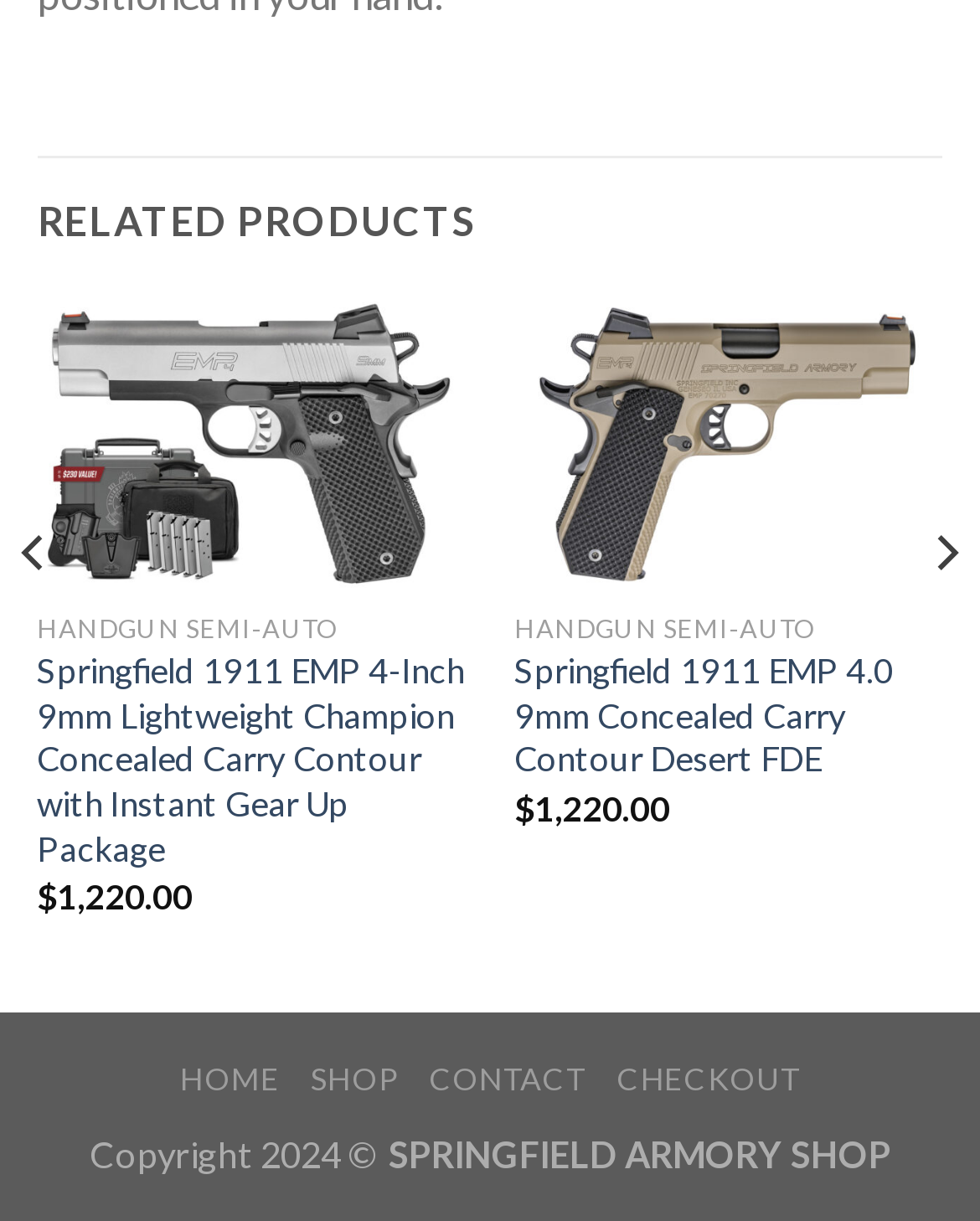Please determine the bounding box coordinates for the UI element described as: "HOME".

[0.184, 0.868, 0.285, 0.899]